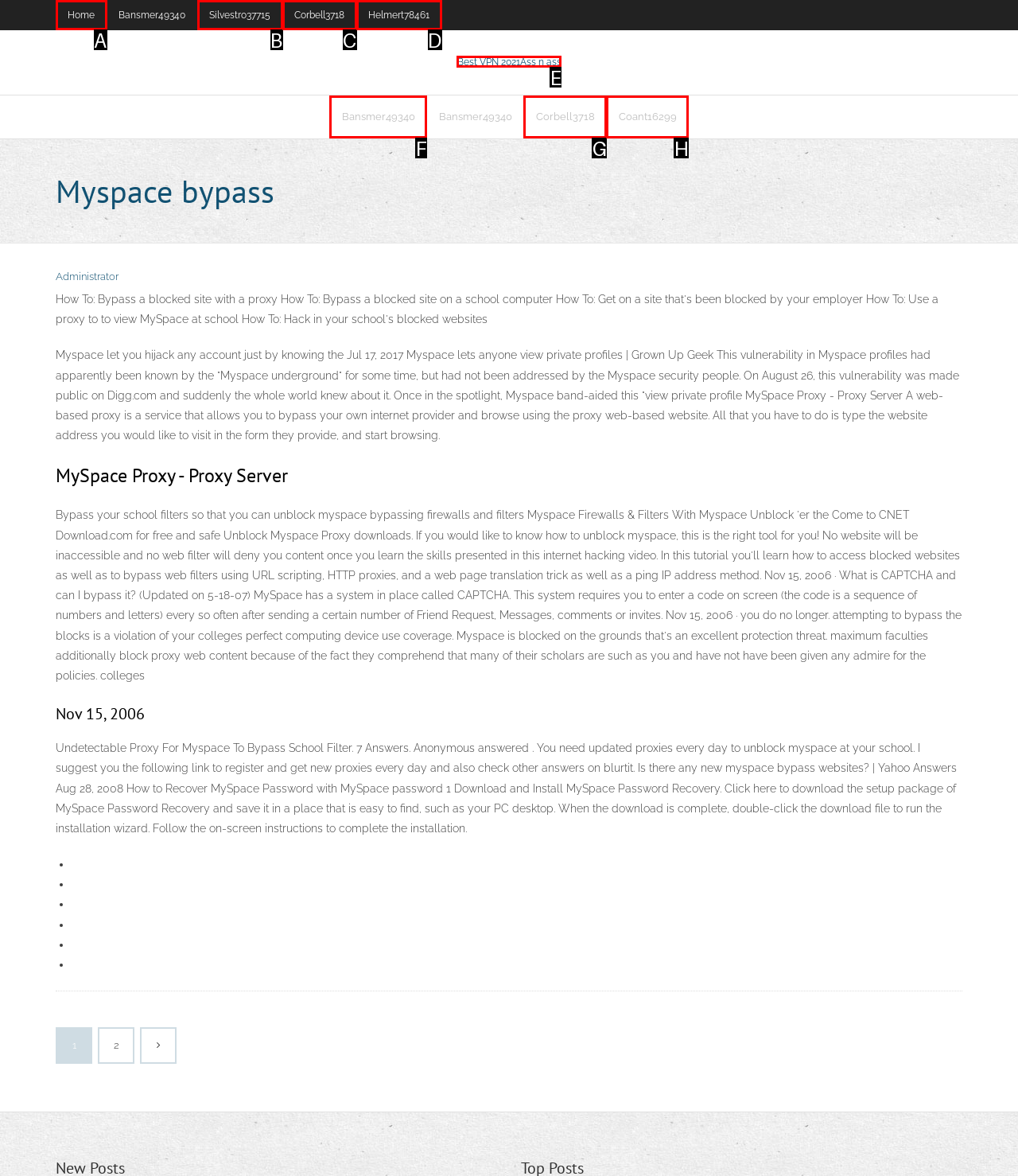Select the HTML element that best fits the description: Bansmer49340
Respond with the letter of the correct option from the choices given.

F